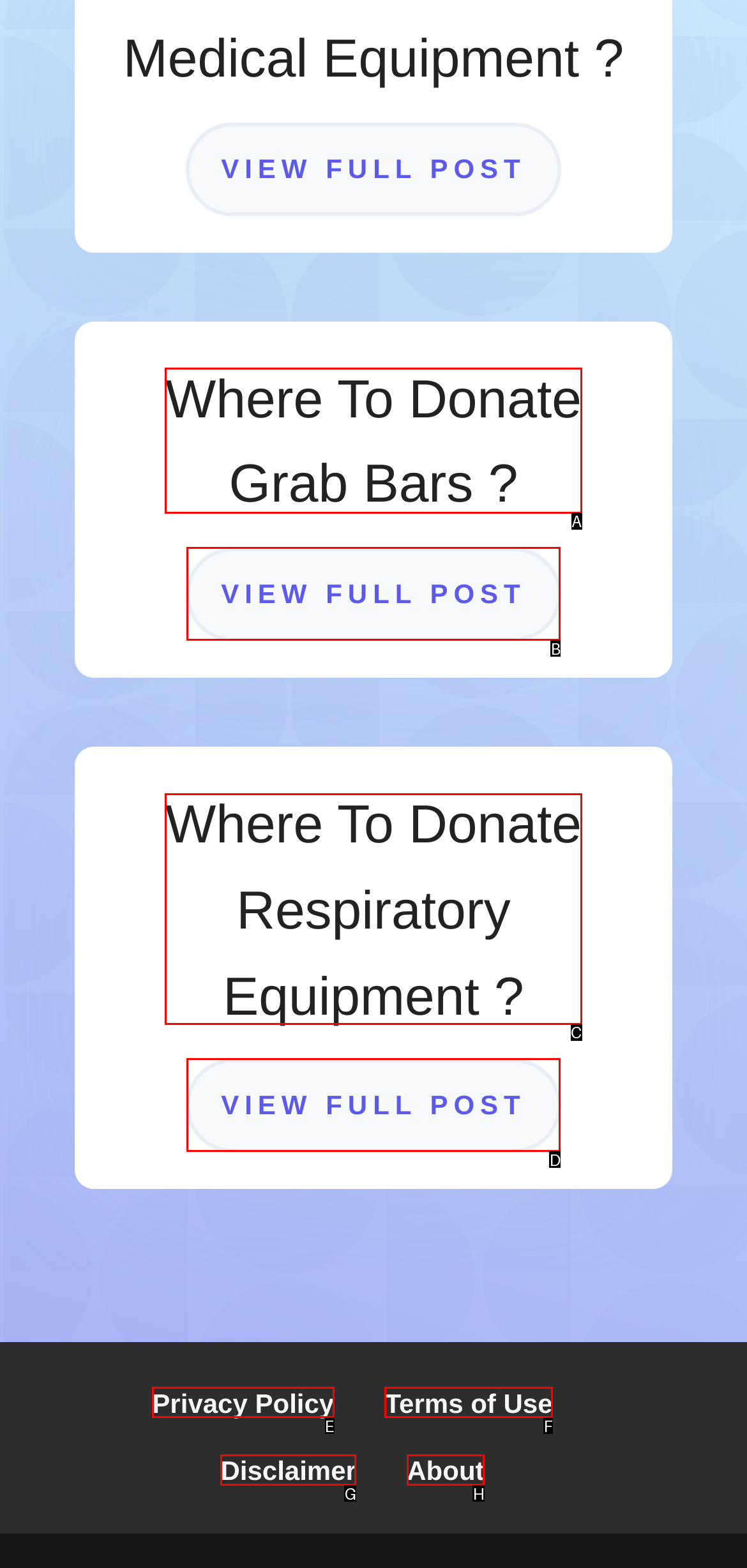Which option aligns with the description: About? Respond by selecting the correct letter.

H